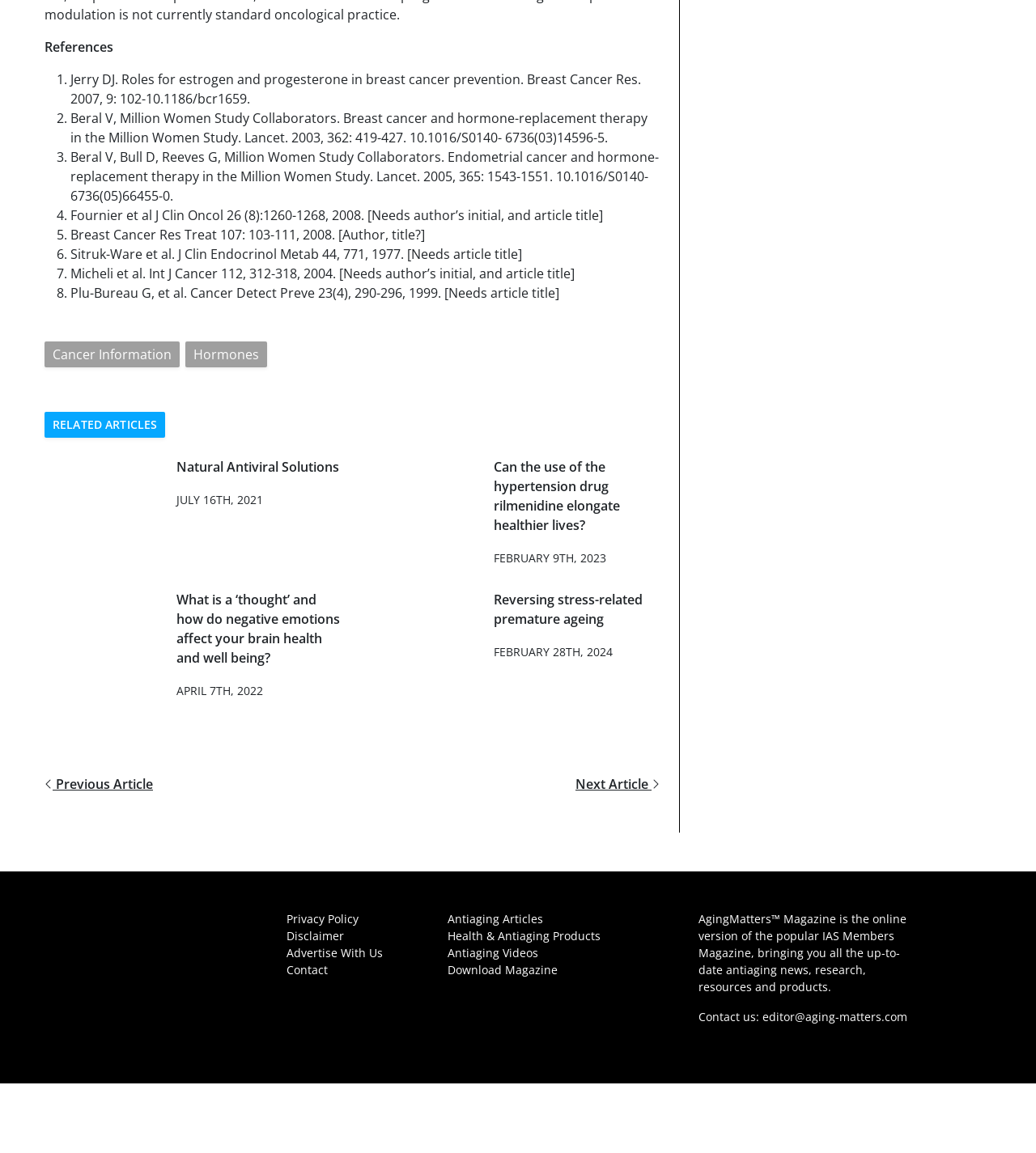Please find the bounding box coordinates of the element's region to be clicked to carry out this instruction: "Click on 'Cancer Information'".

[0.043, 0.296, 0.173, 0.319]